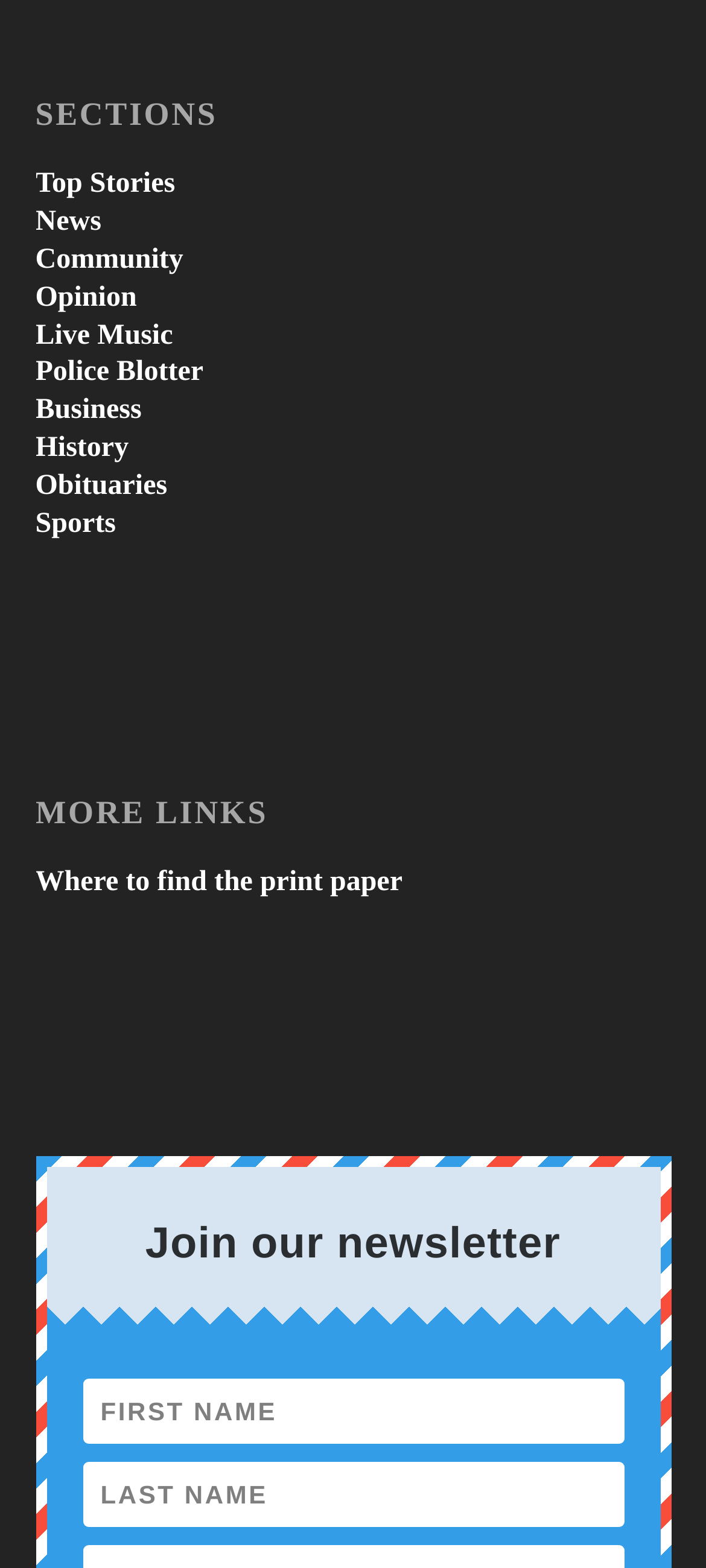Please identify the bounding box coordinates of the element I need to click to follow this instruction: "Subscribe to the newsletter".

[0.117, 0.779, 0.883, 0.81]